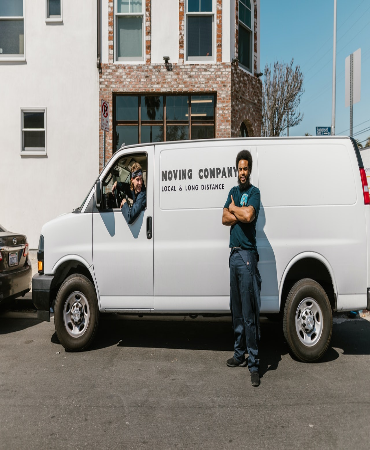Use a single word or phrase to answer the question:
How many people are in the image?

Two